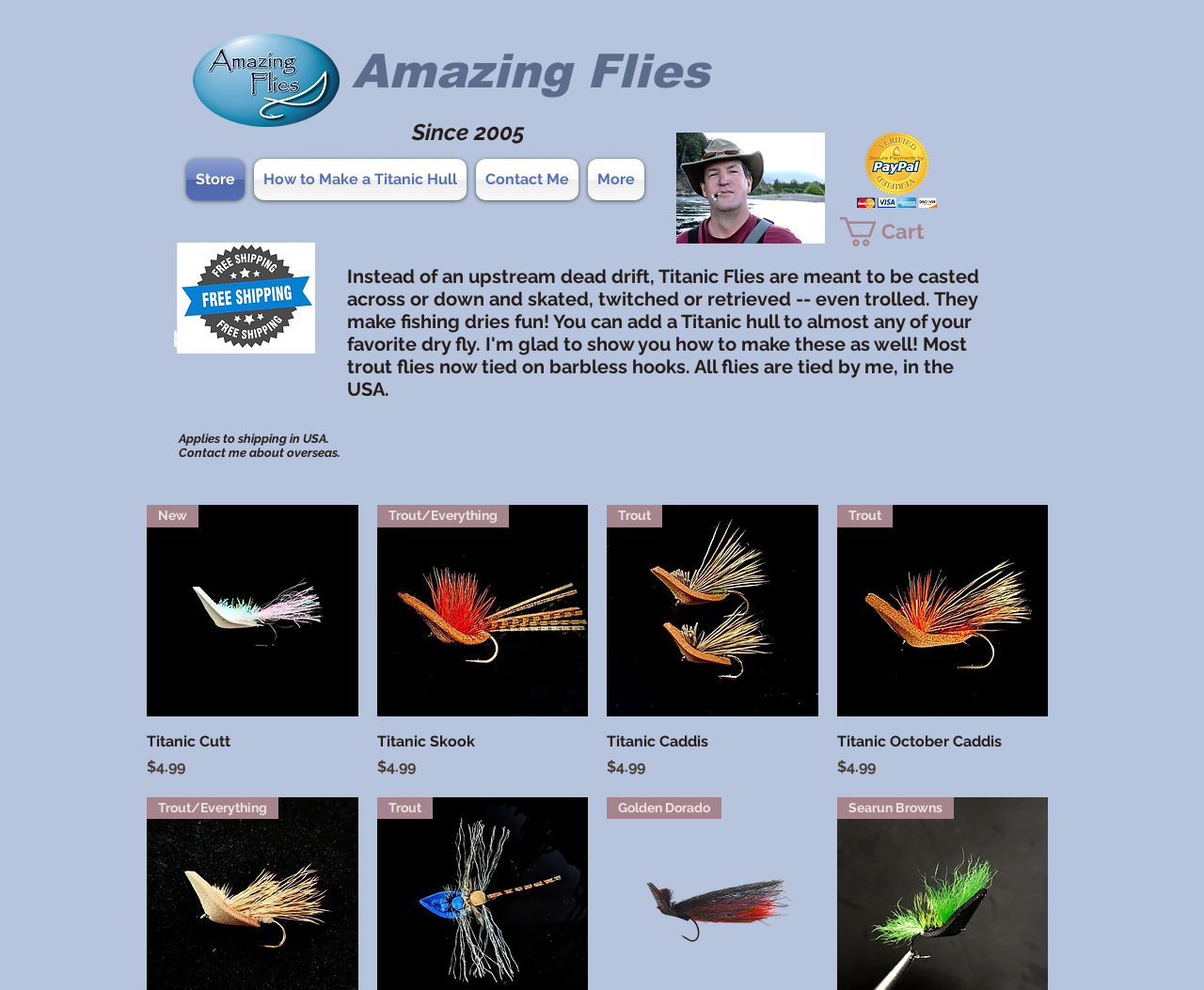How many types of Titanic flies are shown on this webpage?
Please give a well-detailed answer to the question.

There are four groups of Titanic flies shown on this webpage, each with a different name and price: Titanic Cutt, Titanic Skook, Titanic Caddis, and Titanic October Caddis.